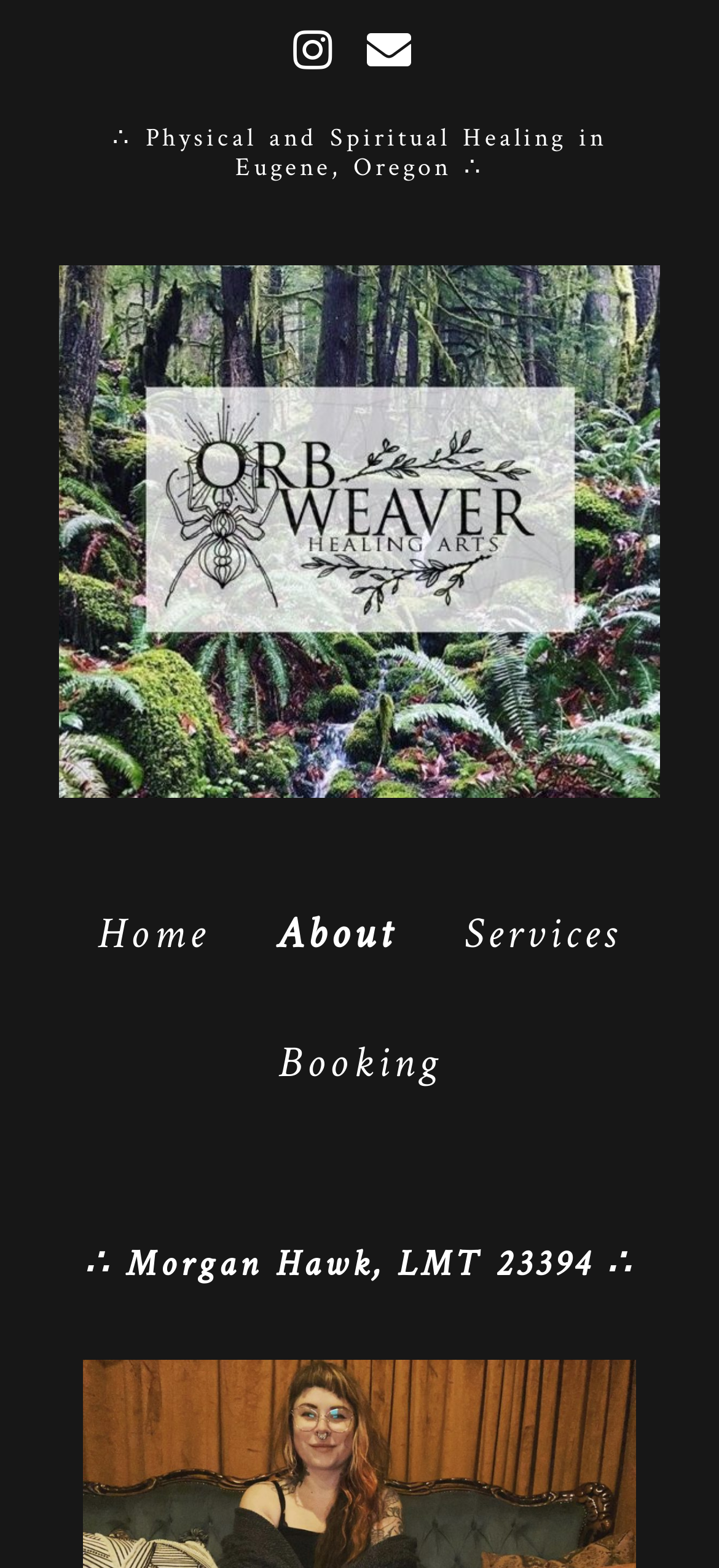Can you specify the bounding box coordinates of the area that needs to be clicked to fulfill the following instruction: "Learn about Morgan Hawk, LMT 23394"?

[0.082, 0.786, 0.918, 0.826]